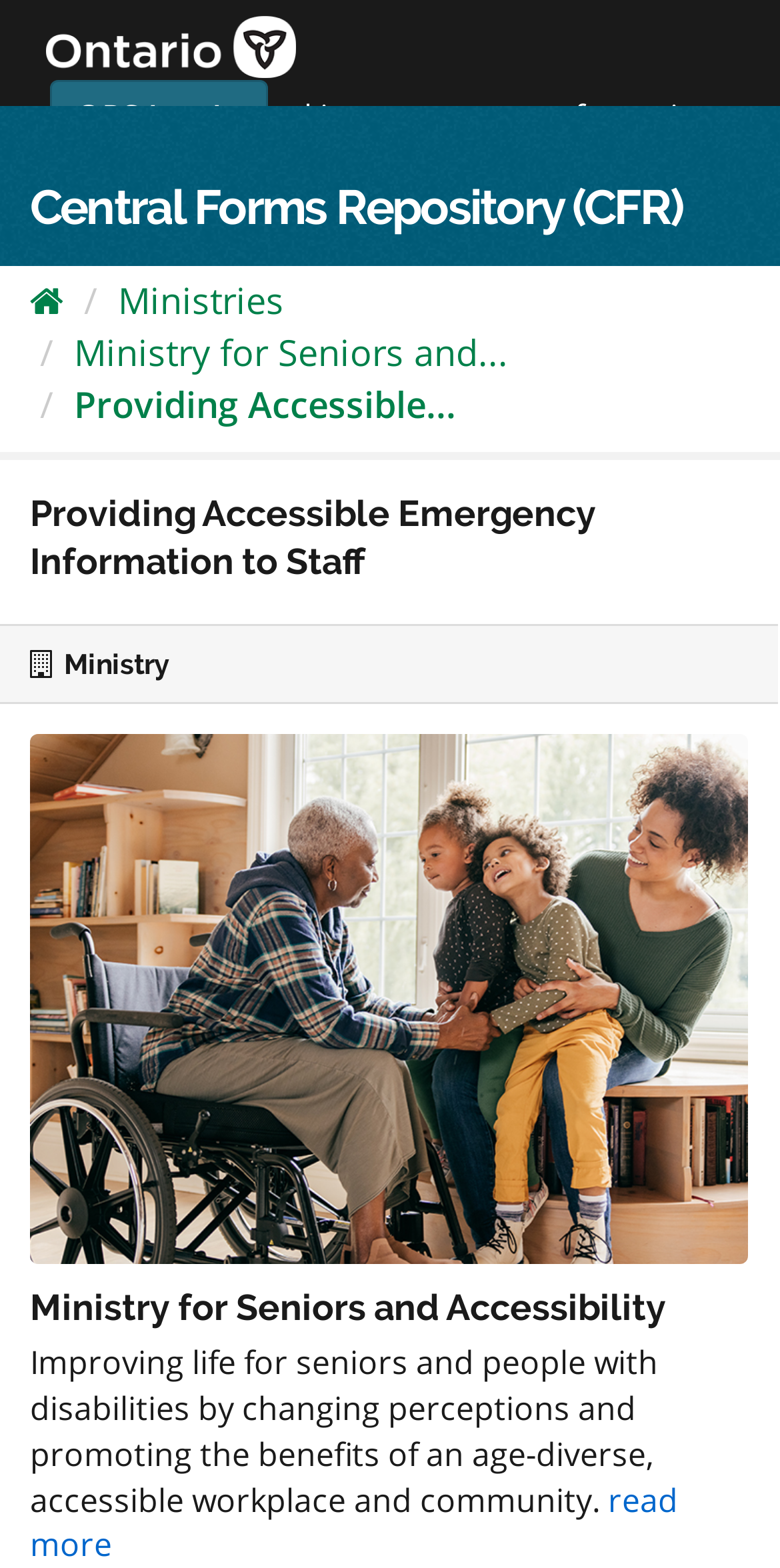Please determine the bounding box coordinates of the element's region to click in order to carry out the following instruction: "Log in to OPS". The coordinates should be four float numbers between 0 and 1, i.e., [left, top, right, bottom].

[0.064, 0.051, 0.344, 0.098]